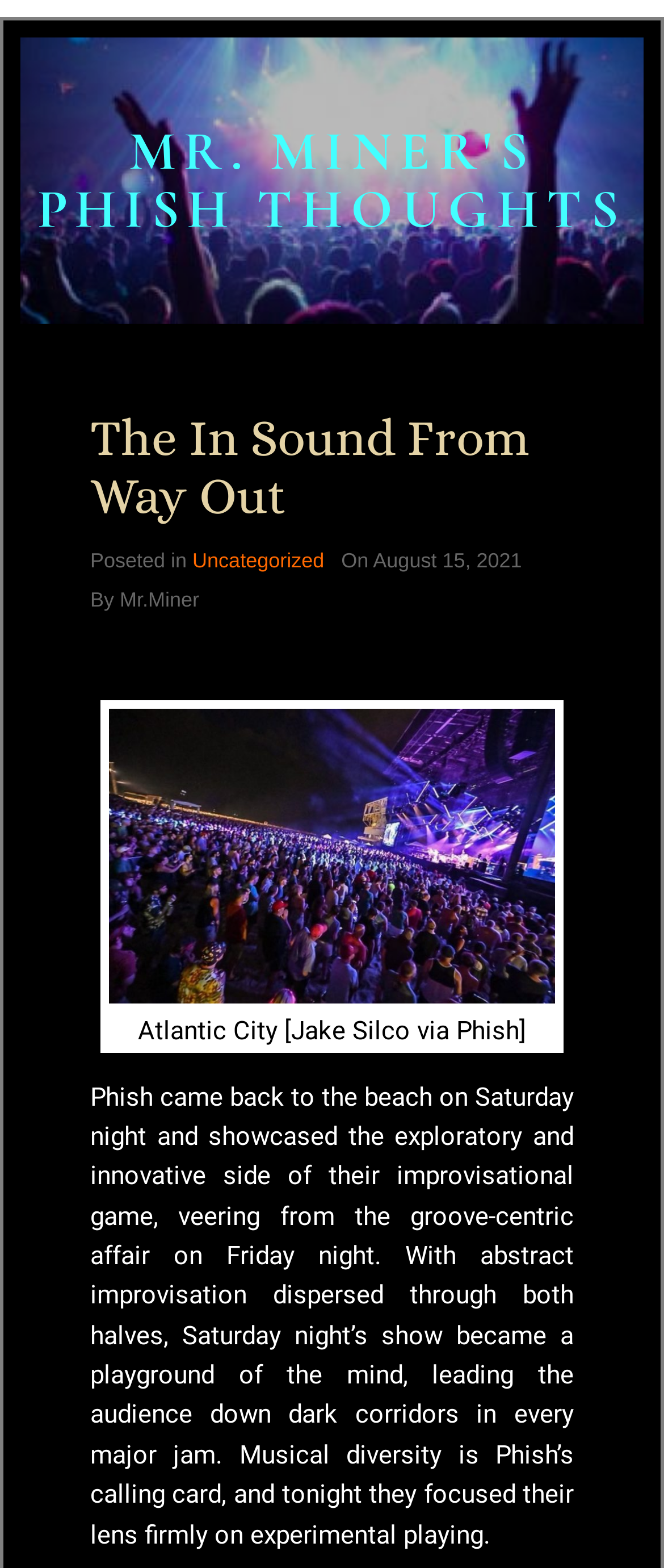Using the element description: "On August 15, 2021", determine the bounding box coordinates for the specified UI element. The coordinates should be four float numbers between 0 and 1, [left, top, right, bottom].

[0.514, 0.346, 0.786, 0.371]